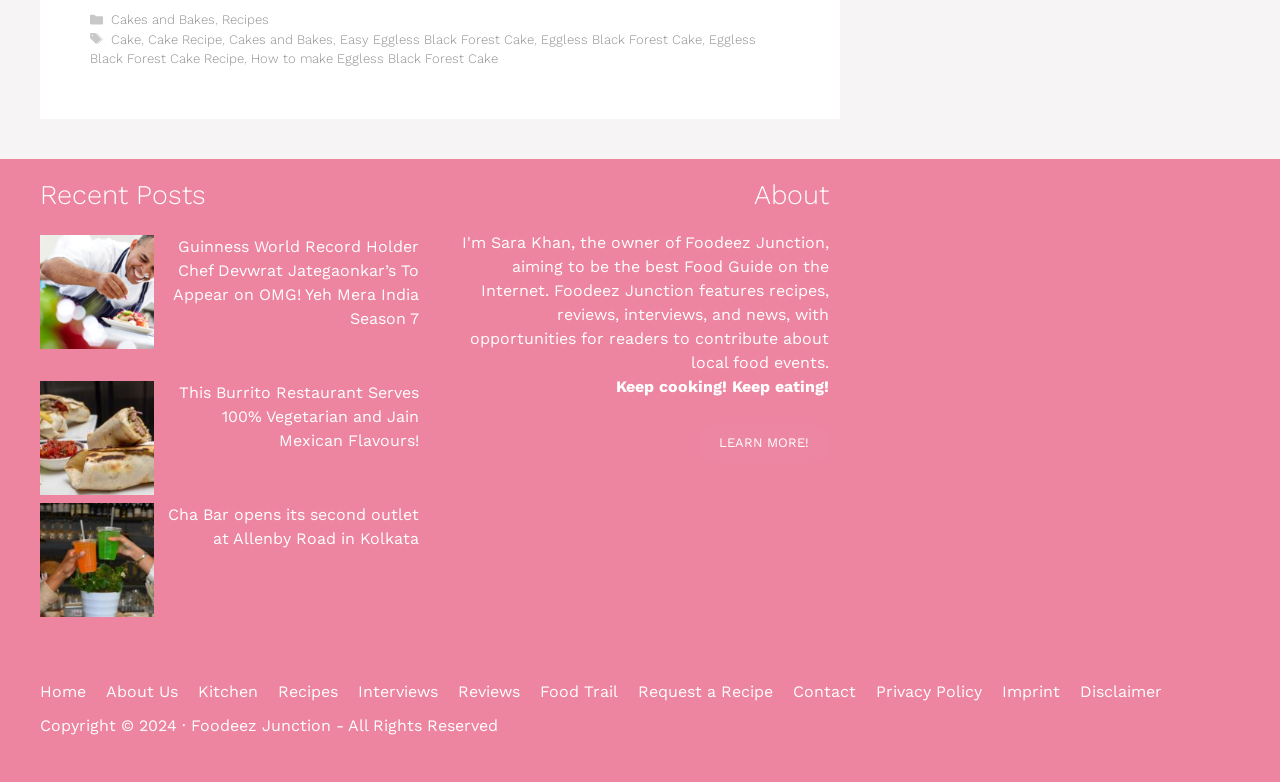Can you determine the bounding box coordinates of the area that needs to be clicked to fulfill the following instruction: "Read the 'Recent Posts' section"?

[0.031, 0.229, 0.327, 0.27]